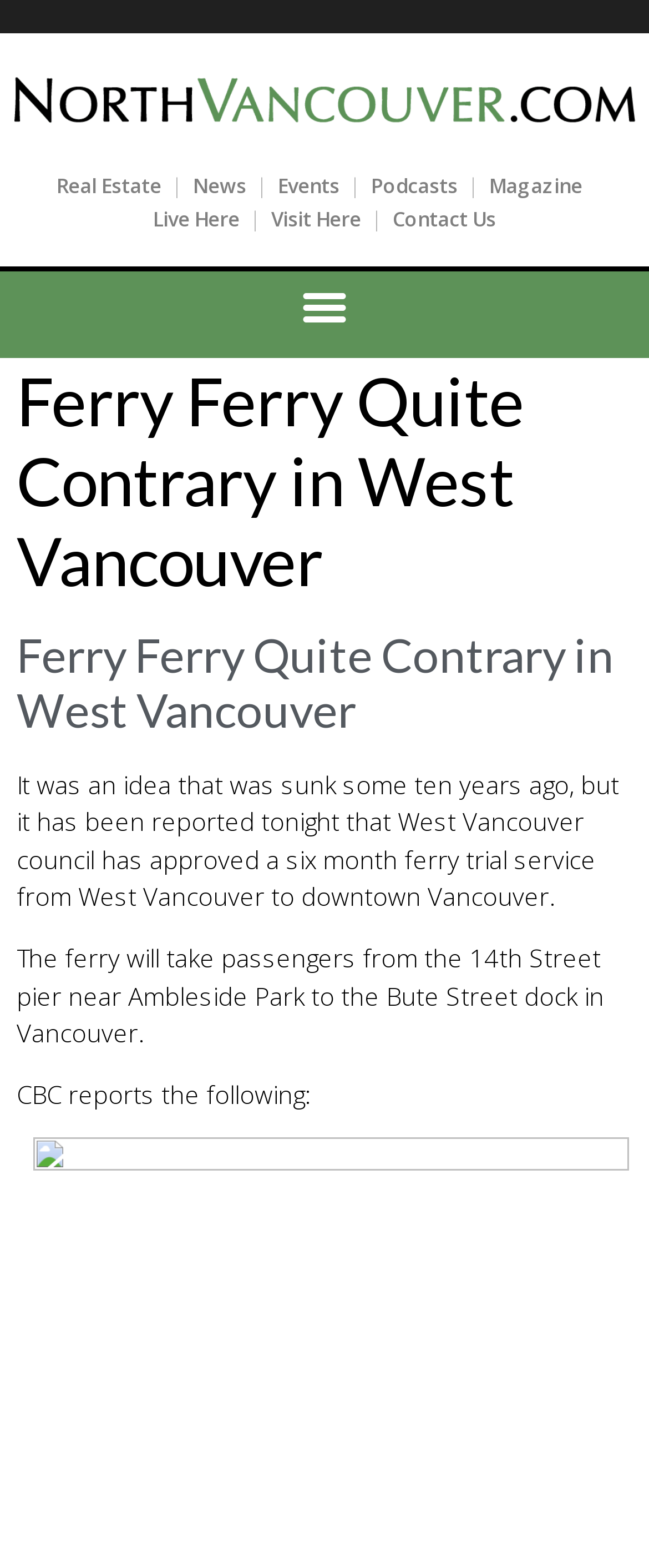Where is the 14th Street pier located?
Refer to the image and respond with a one-word or short-phrase answer.

near Ambleside Park